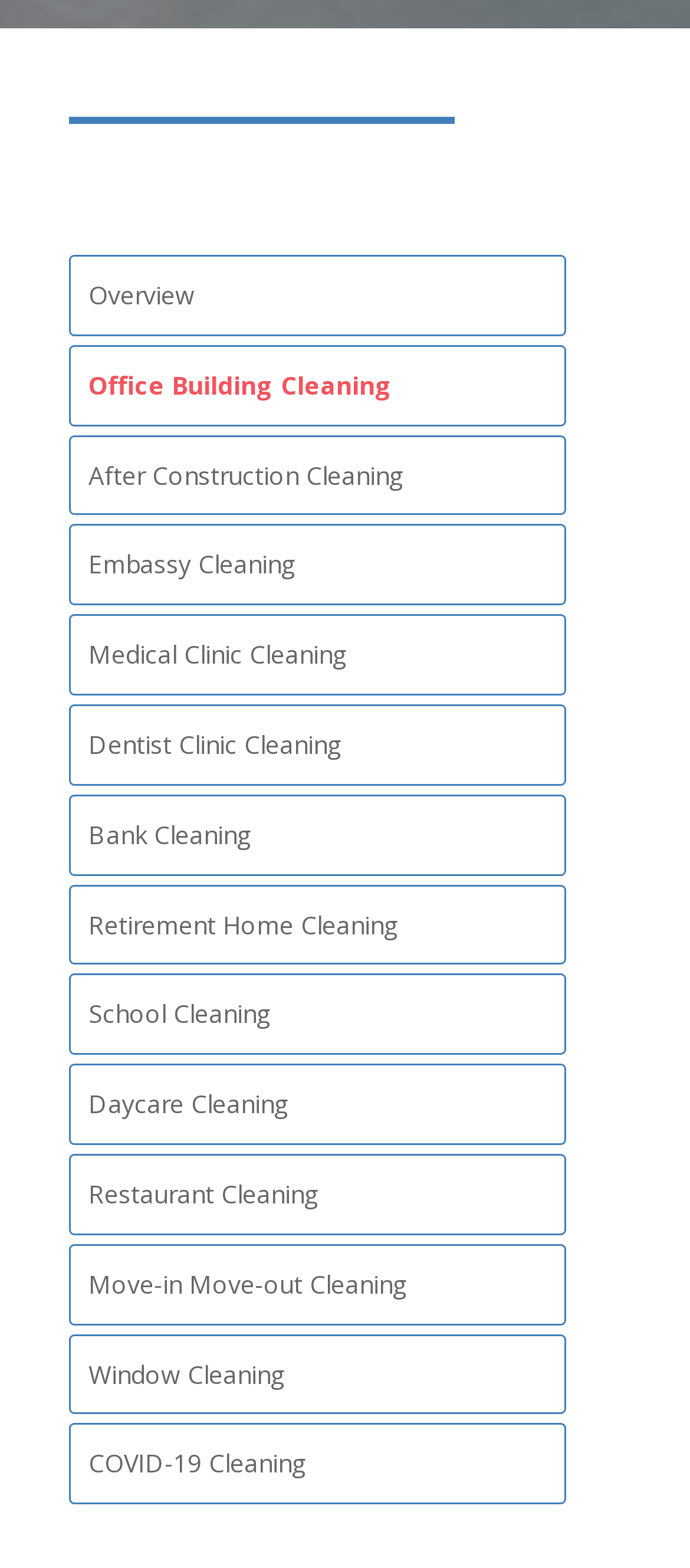Find and provide the bounding box coordinates for the UI element described here: "Overview". The coordinates should be given as four float numbers between 0 and 1: [left, top, right, bottom].

[0.128, 0.177, 0.282, 0.199]